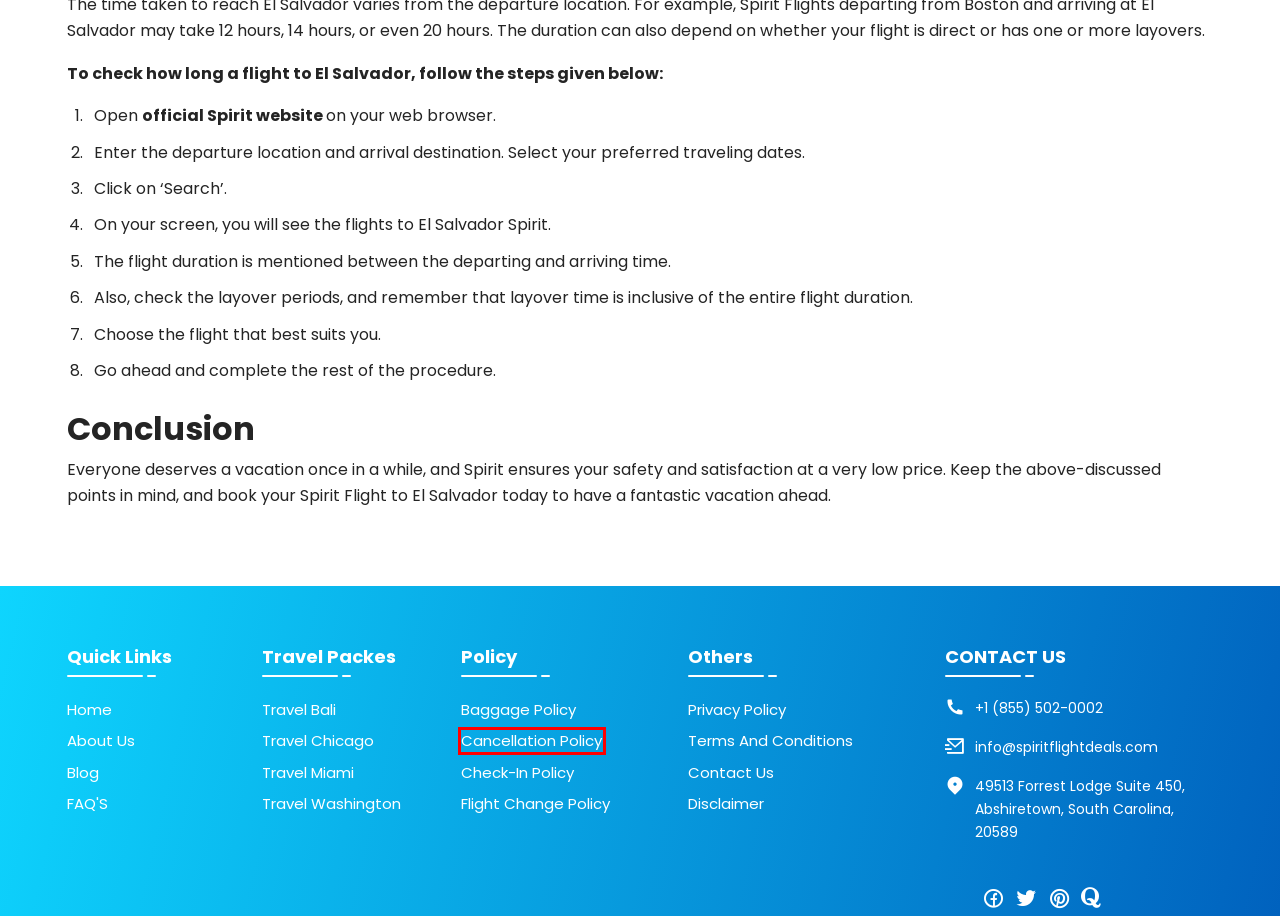Look at the given screenshot of a webpage with a red rectangle bounding box around a UI element. Pick the description that best matches the new webpage after clicking the element highlighted. The descriptions are:
A. Spirit Flight Change Policy - Helpful Guide - Spirit Flight Deals
B. Blogs - Spirit Flight Deals
C. About Us - Spiritflightdeals
D. Spirit Airlines Reservations | Flight Tickets | Booking Deals 2024
E. Spirit Airlines Check in Policy - All You Need to Know
F. Terms and Conditions - Spirit Flight Deals
G. Spirit Airlines Baggage Policy (Updated) and Fees - 2023-24
H. What is Spirit Airlines cancellation policy?

H